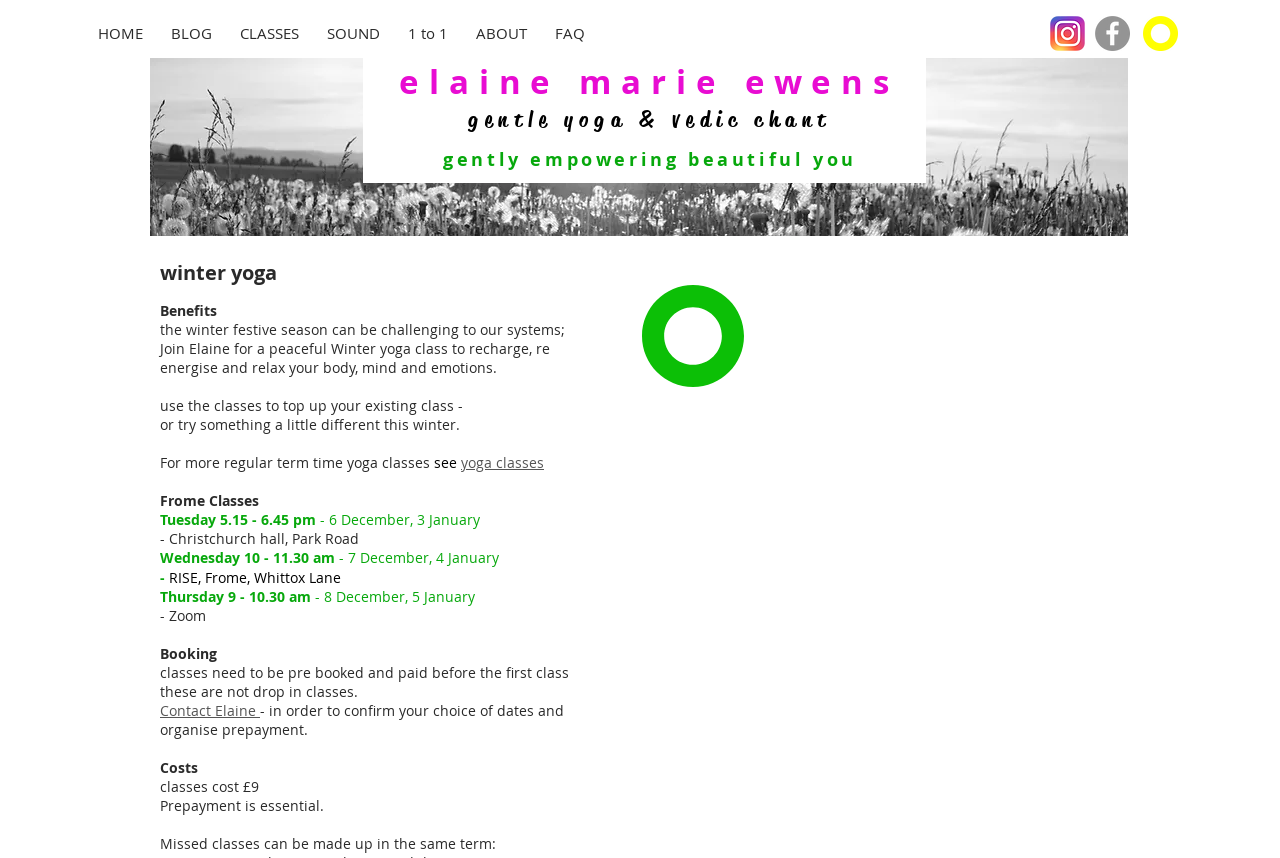Locate the coordinates of the bounding box for the clickable region that fulfills this instruction: "Learn about yoga classes".

[0.36, 0.528, 0.425, 0.55]